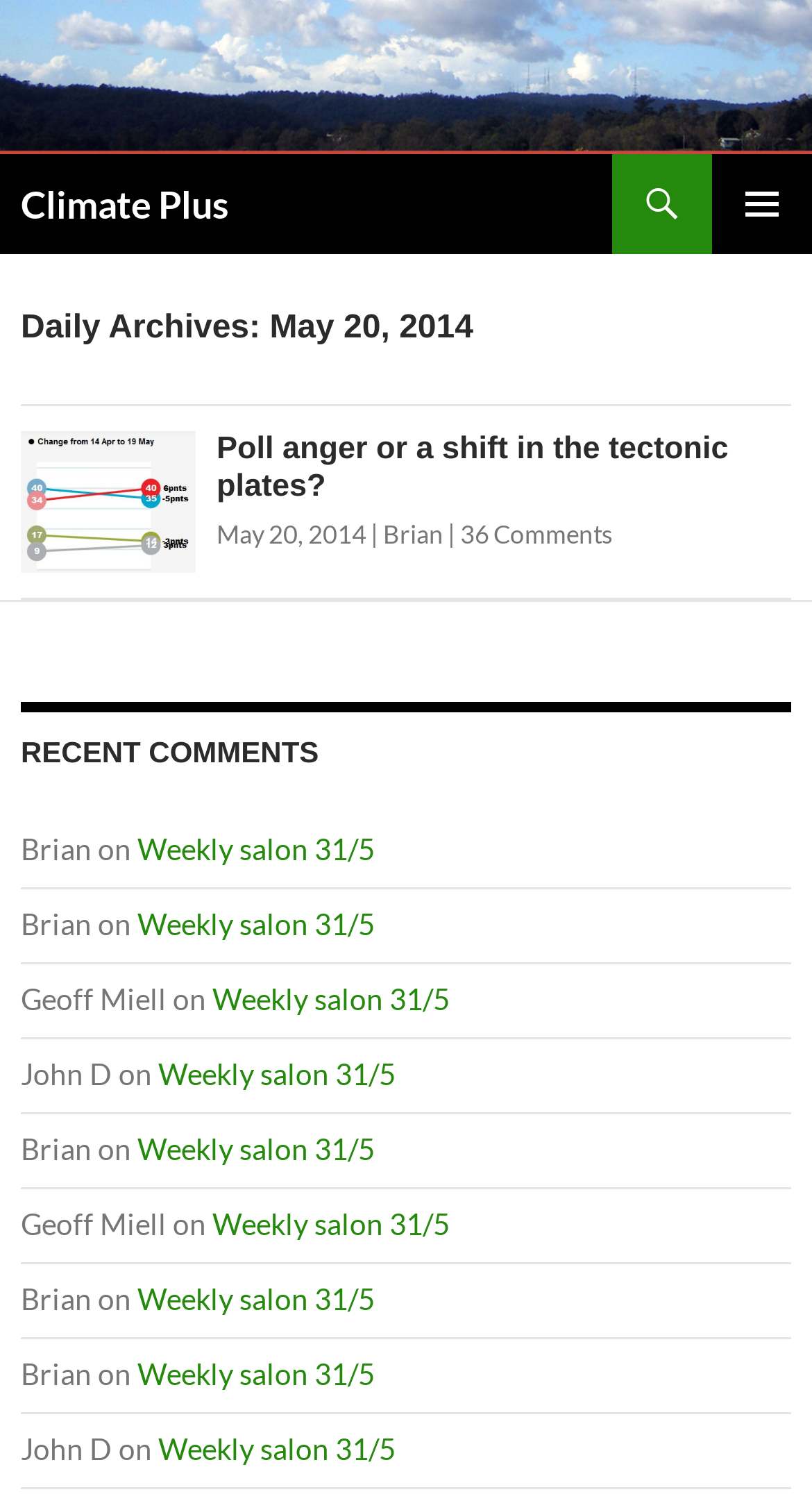Determine the bounding box coordinates for the region that must be clicked to execute the following instruction: "Open the primary menu".

[0.877, 0.102, 1.0, 0.168]